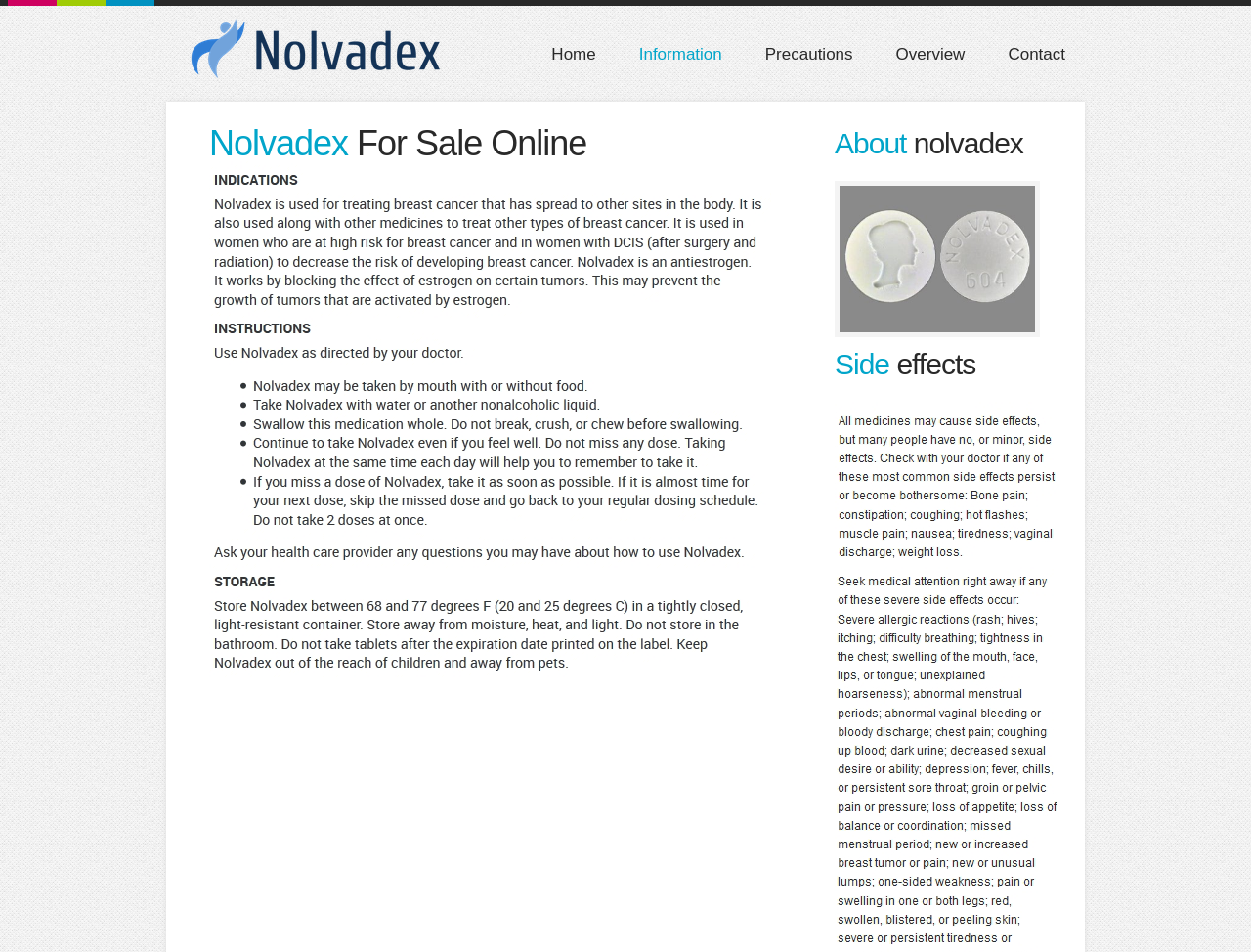Identify and provide the text of the main header on the webpage.

Nolvadex For Sale Online